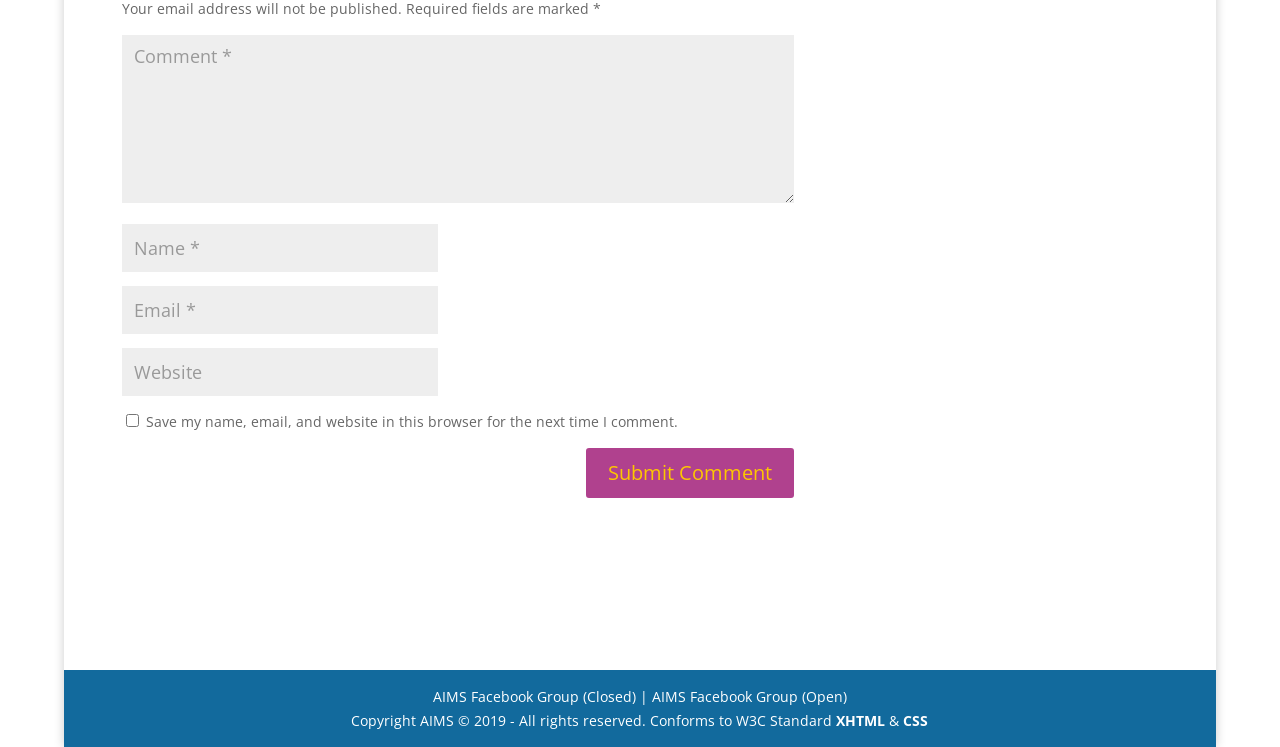Using the information in the image, give a detailed answer to the following question: What are the two standards mentioned at the bottom?

The two standards are mentioned as links at the bottom of the webpage, with one labeled 'XHTML' and the other labeled 'CSS'. This indicates that the webpage conforms to these standards, which are related to webpage structure and styling.